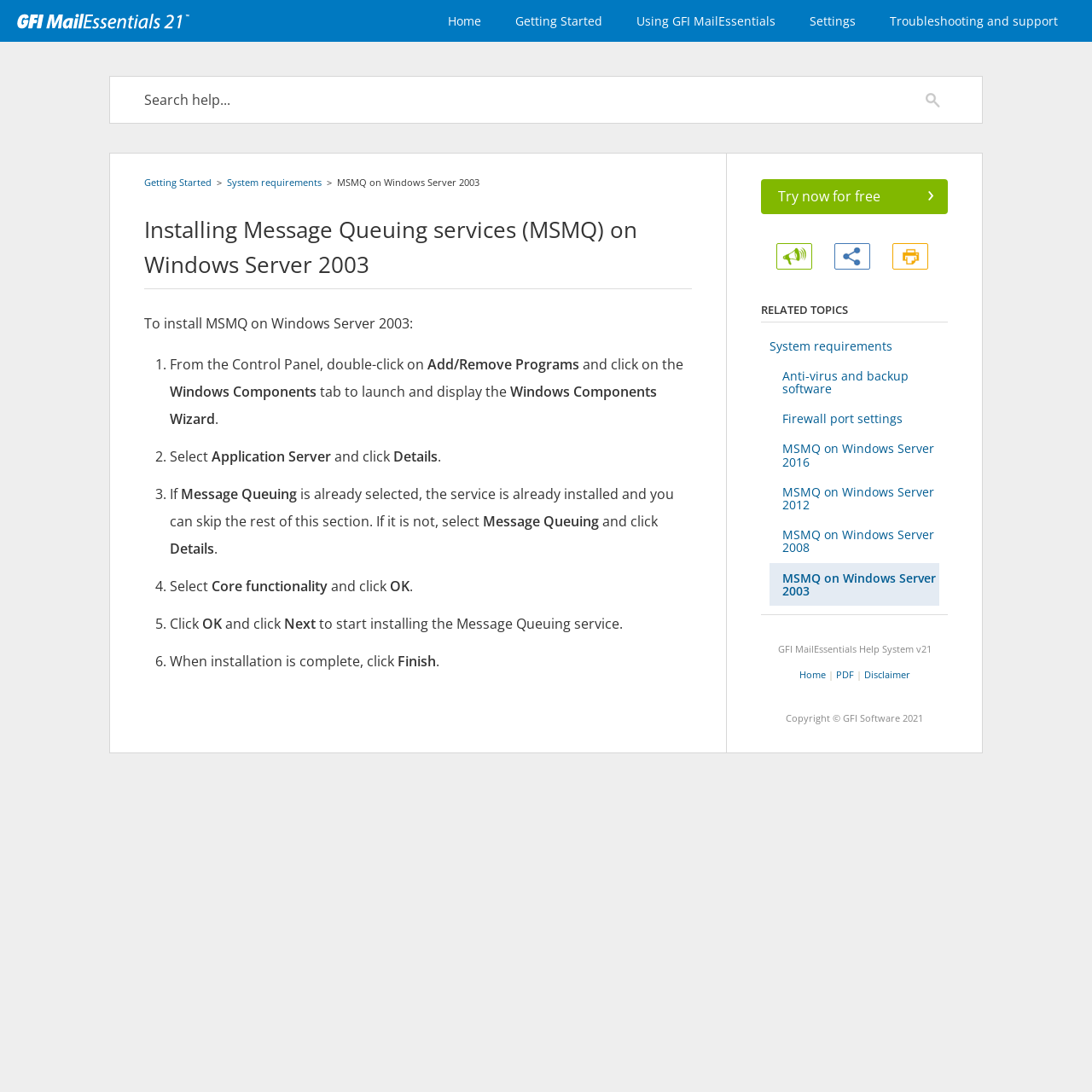Specify the bounding box coordinates of the area that needs to be clicked to achieve the following instruction: "Try now for free".

[0.697, 0.164, 0.868, 0.196]